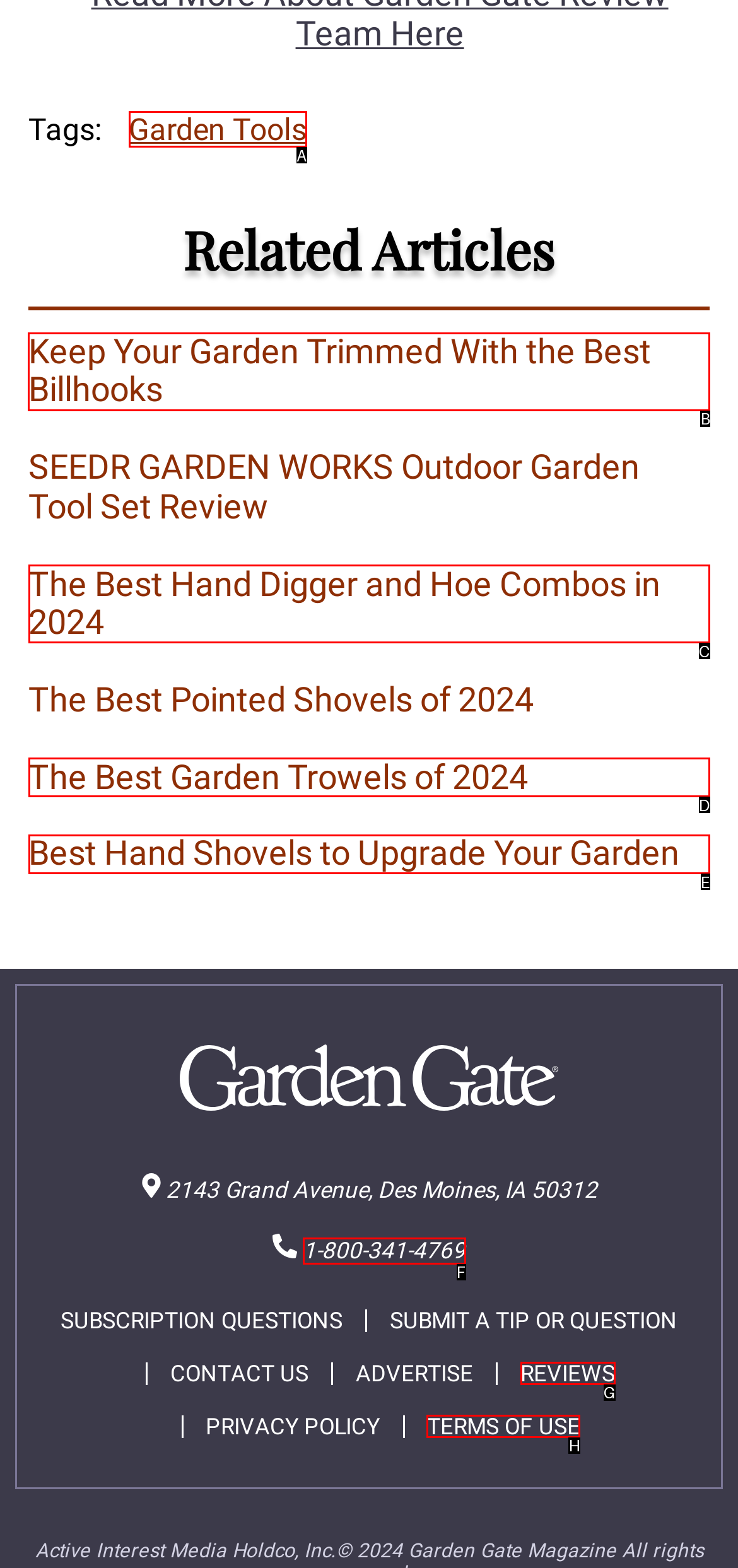Indicate which UI element needs to be clicked to fulfill the task: Read 'Keep Your Garden Trimmed With the Best Billhooks'
Answer with the letter of the chosen option from the available choices directly.

B